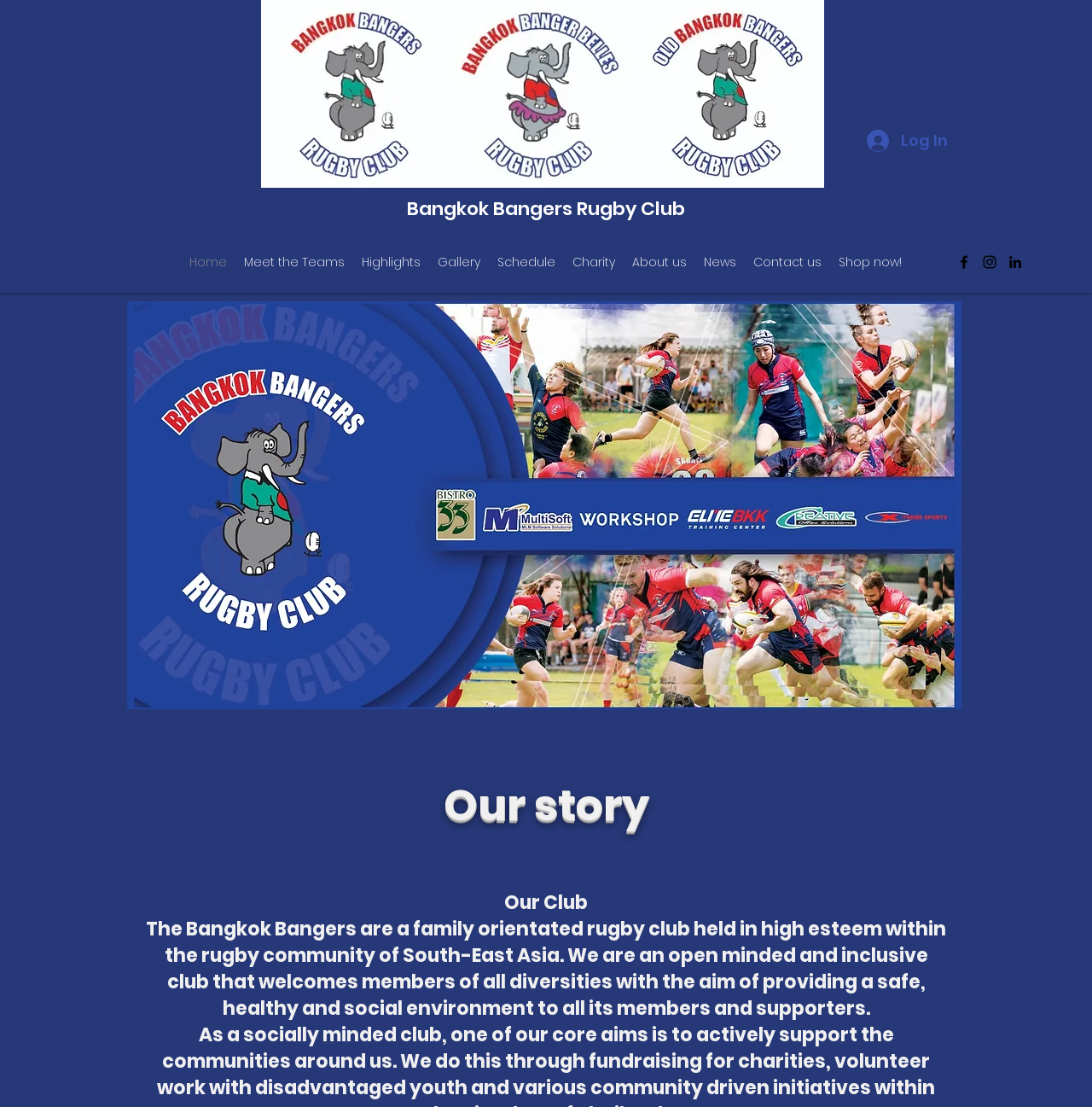Please identify the bounding box coordinates of the clickable region that I should interact with to perform the following instruction: "Click the Log In button". The coordinates should be expressed as four float numbers between 0 and 1, i.e., [left, top, right, bottom].

[0.783, 0.11, 0.877, 0.144]